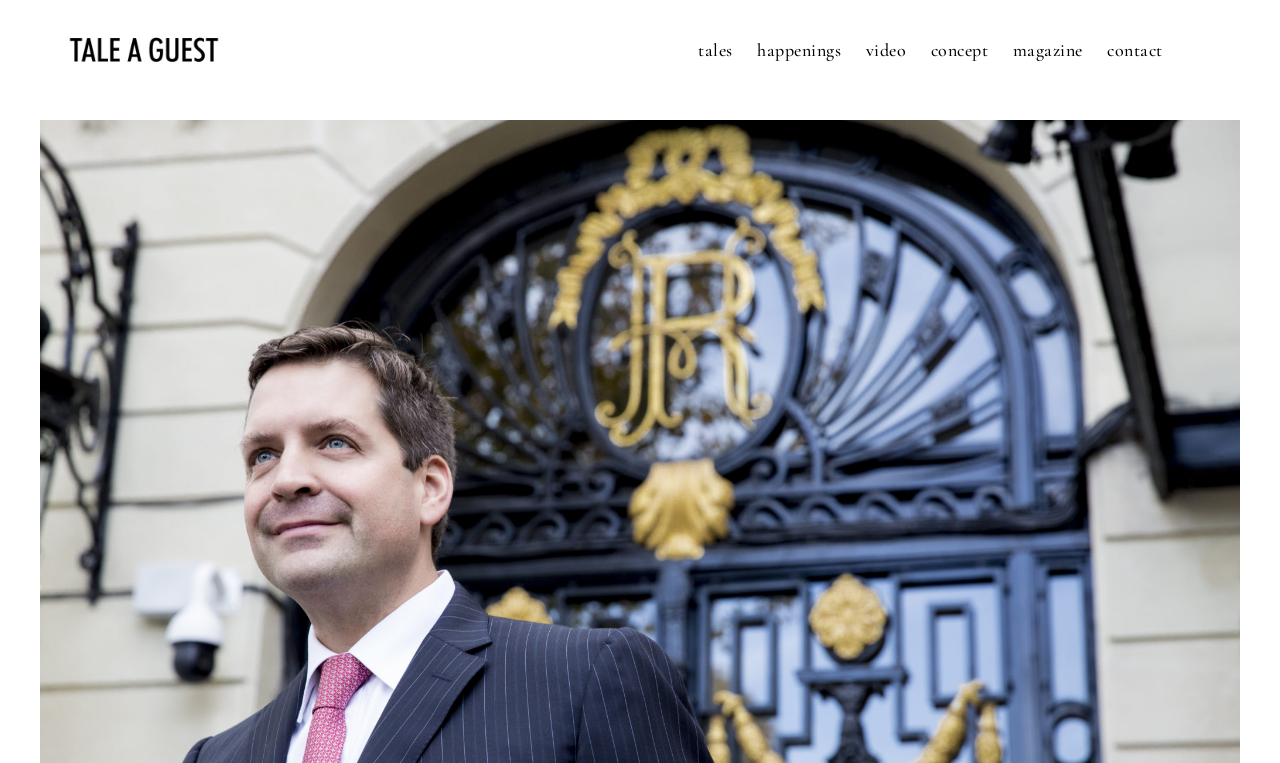Given the description of a UI element: "parent_node: TaleAGuest", identify the bounding box coordinates of the matching element in the webpage screenshot.

[0.05, 0.013, 0.187, 0.118]